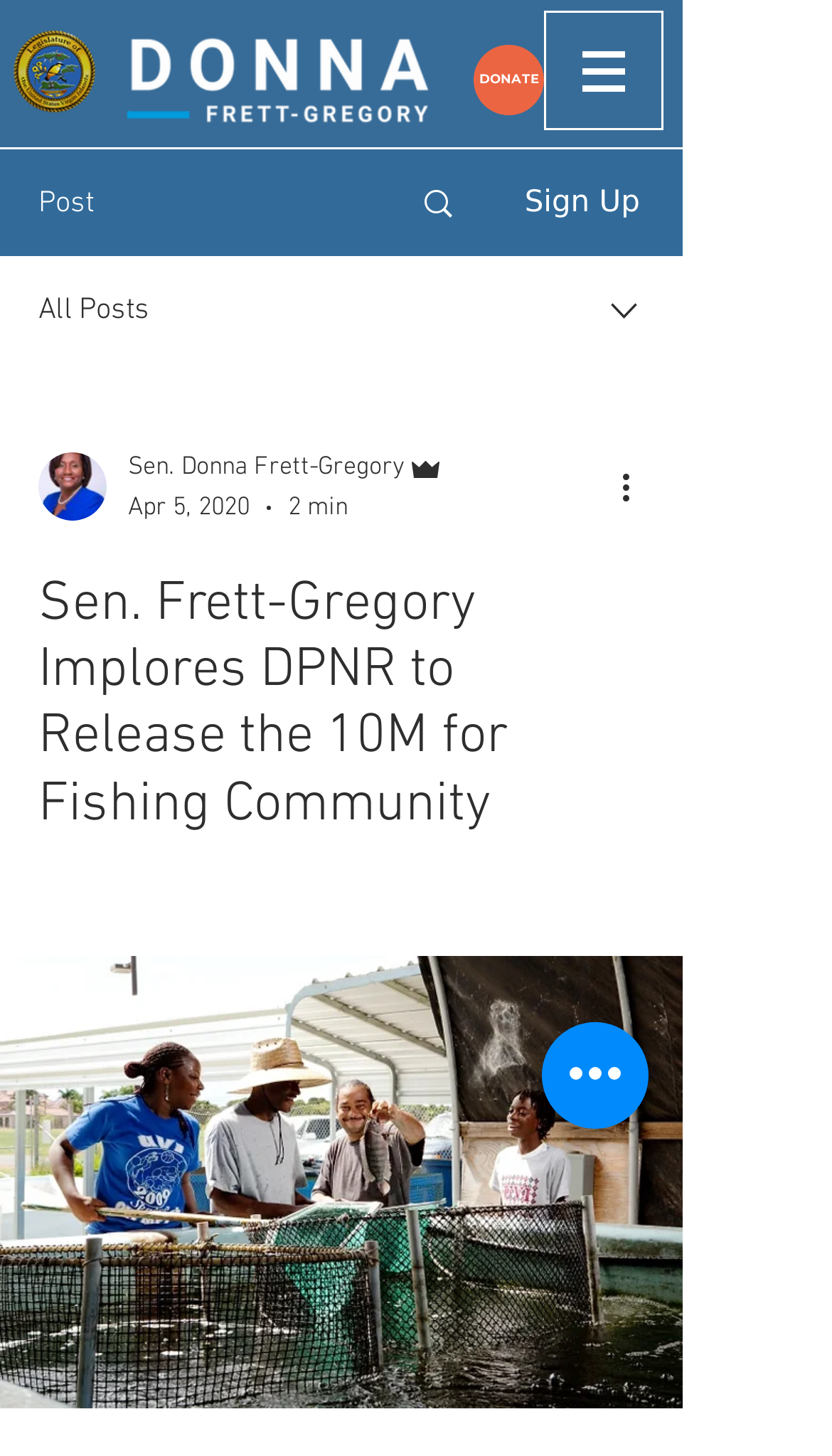Using floating point numbers between 0 and 1, provide the bounding box coordinates in the format (top-left x, top-left y, bottom-right x, bottom-right y). Locate the UI element described here: DONATE

[0.569, 0.031, 0.654, 0.079]